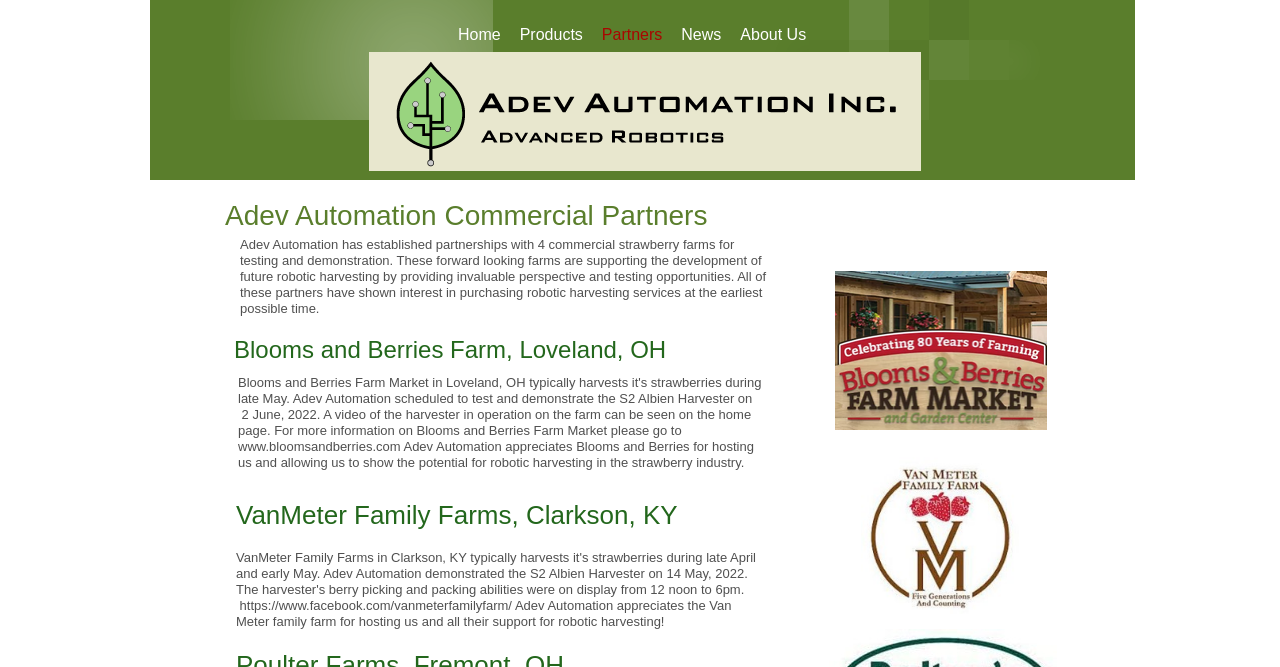What is the name of the farm located in Clarkson, KY?
Please elaborate on the answer to the question with detailed information.

The webpage mentions that VanMeter Family Farms, located in Clarkson, KY, is one of the commercial strawberry farms partnering with Adev Automation.